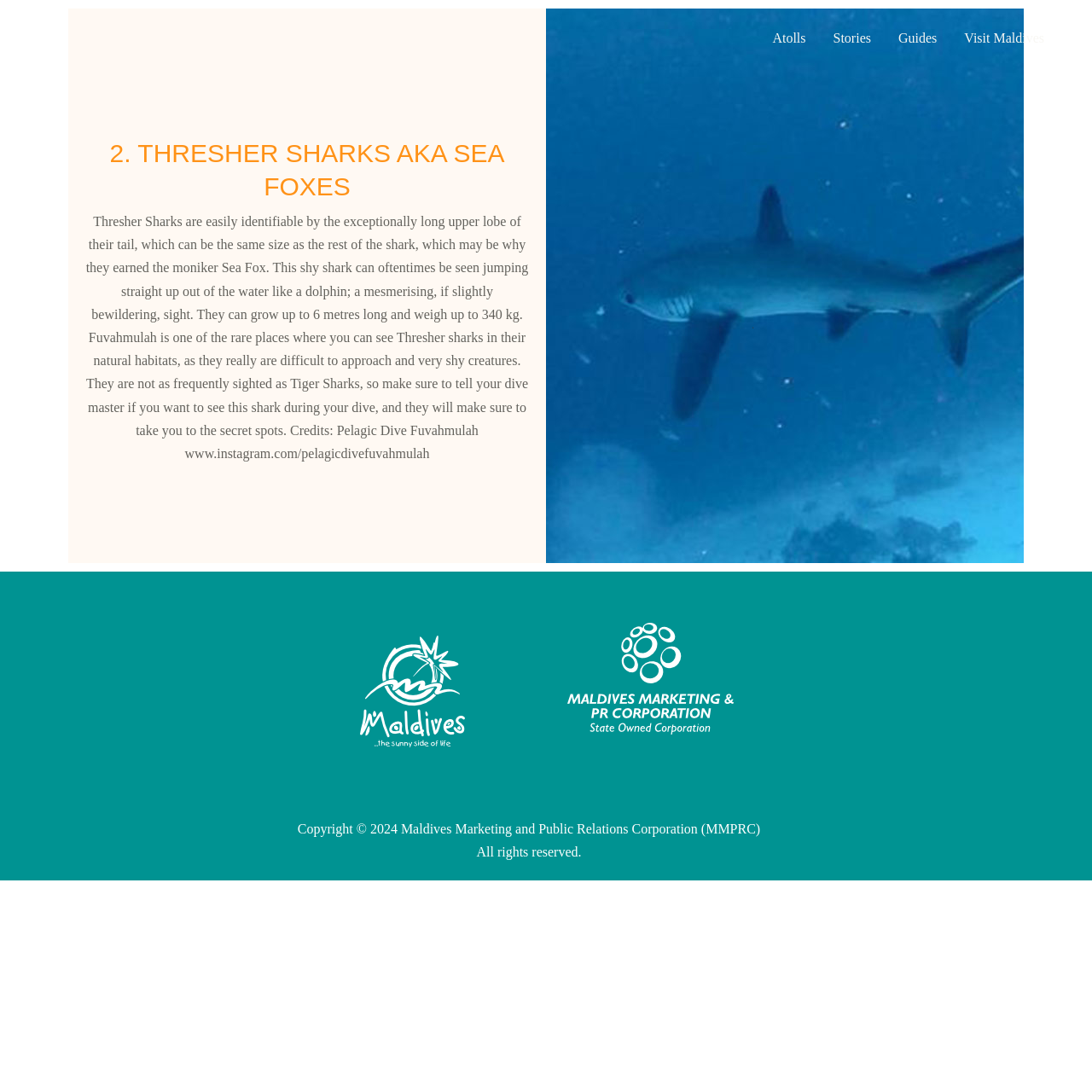Who owns the copyright of this webpage?
Based on the image, answer the question with as much detail as possible.

The webpage has a footer section that displays the copyright information, which states that the copyright belongs to Maldives Marketing and Public Relations Corporation (MMPRC).